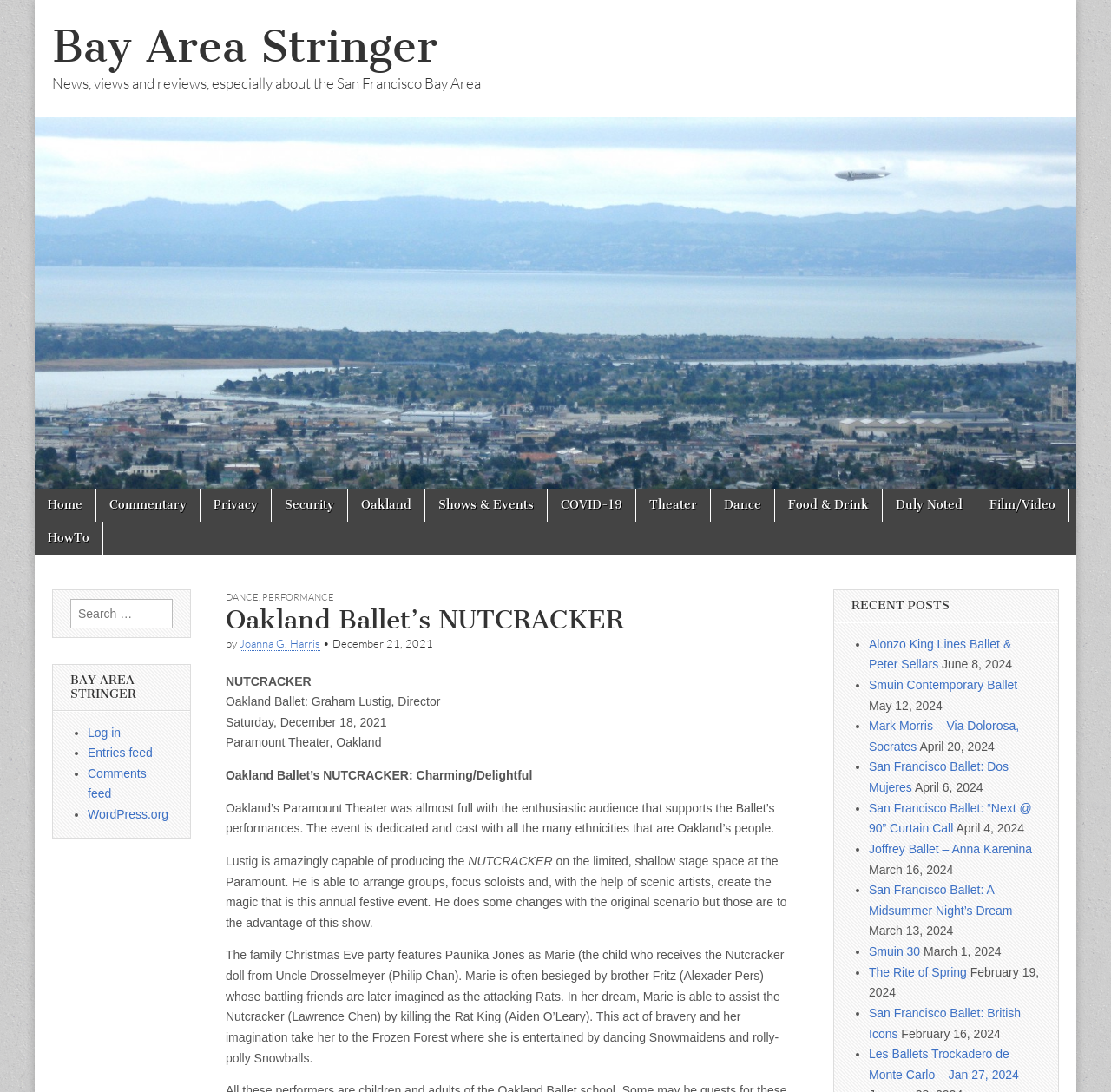Create a detailed summary of the webpage's content and design.

The webpage is about Oakland Ballet's NUTCRACKER, a dance performance. At the top, there is a link to "Bay Area Stringer" and a brief description of the website, which provides news, views, and reviews about the San Francisco Bay Area. Below this, there is a main menu with links to various sections, including "Home", "Commentary", "Privacy", "Security", and more.

The main content of the page is about the Oakland Ballet's NUTCRACKER performance. There is a heading that reads "Oakland Ballet's NUTCRACKER" followed by a brief description of the event, including the date, time, and location. Below this, there is a review of the performance, which praises the director, Graham Lustig, for his ability to produce a charming and delightful show despite the limited stage space.

The review describes the performance, including the family Christmas Eve party scene, the battle between the Nutcracker and the Rat King, and the Frozen Forest scene. It also mentions the cast, including Paunika Jones as Marie, Philip Chan as Uncle Drosselmeyer, and Lawrence Chen as the Nutcracker.

On the right side of the page, there is a section with recent posts, including links to reviews of other dance performances, such as Alonzo King Lines Ballet, Smuin Contemporary Ballet, and San Francisco Ballet. Each post includes a brief description and a date.

At the bottom of the page, there are links to log in, entries feed, comments feed, and WordPress.org.